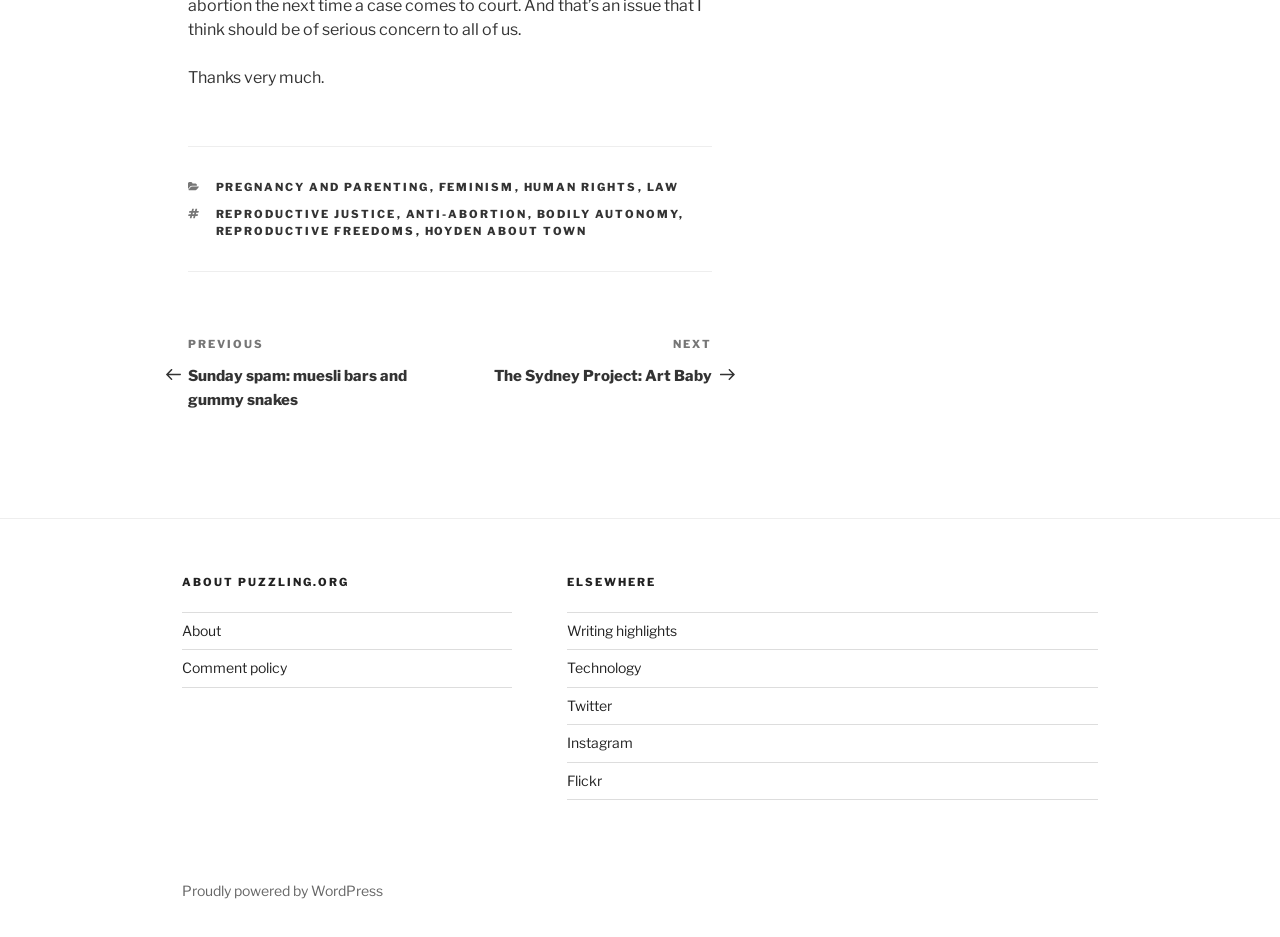Identify the bounding box coordinates for the UI element described as: "Privatsphäre-Einstellungen ändern". The coordinates should be provided as four floats between 0 and 1: [left, top, right, bottom].

None